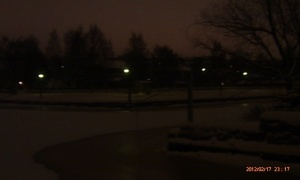Please provide a one-word or short phrase answer to the question:
What is illuminating the snow-covered ground?

Soft streetlights